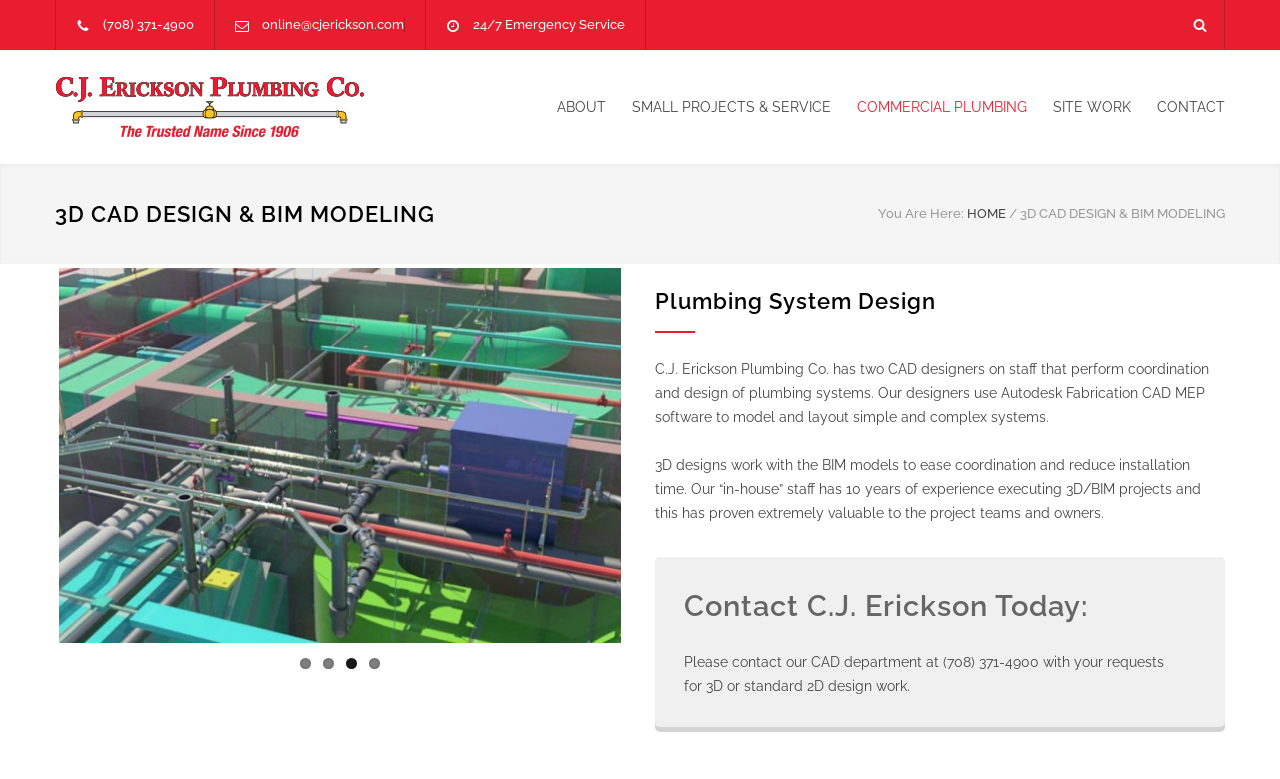Could you locate the bounding box coordinates for the section that should be clicked to accomplish this task: "Call the company".

[0.078, 0.022, 0.152, 0.041]